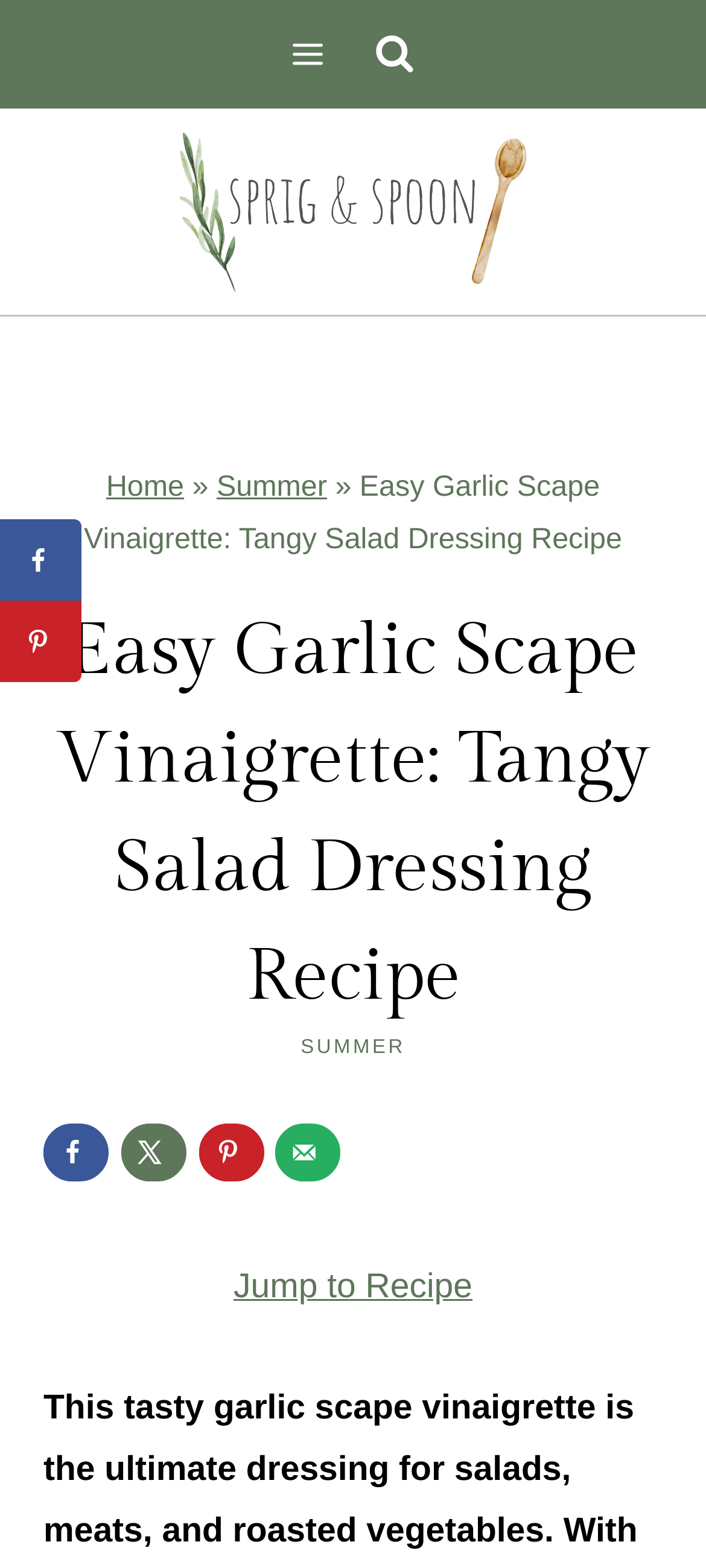Locate the bounding box coordinates of the element that should be clicked to execute the following instruction: "Share on Facebook".

[0.062, 0.717, 0.154, 0.754]